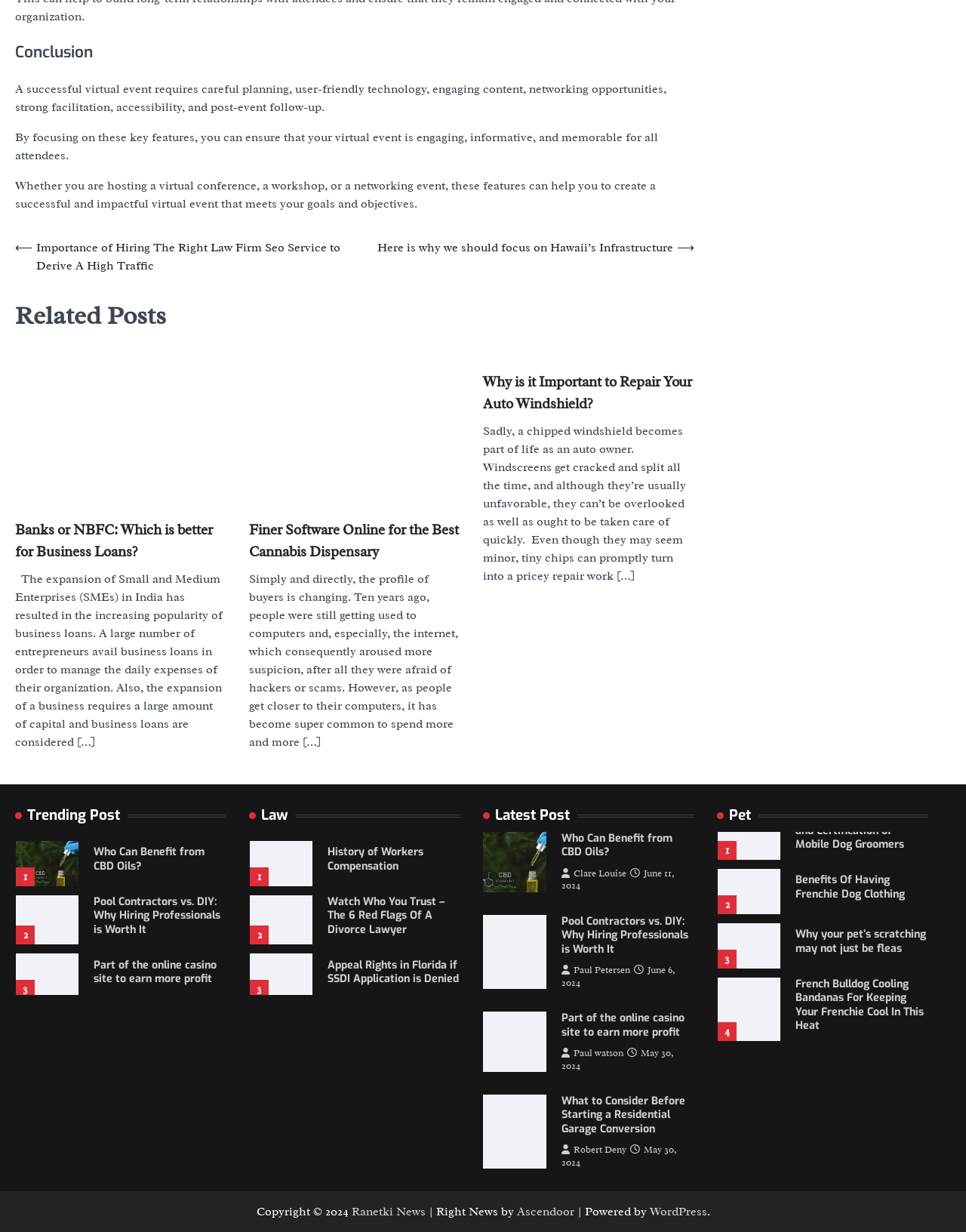Respond to the question with just a single word or phrase: 
How many related posts are listed on the webpage?

3